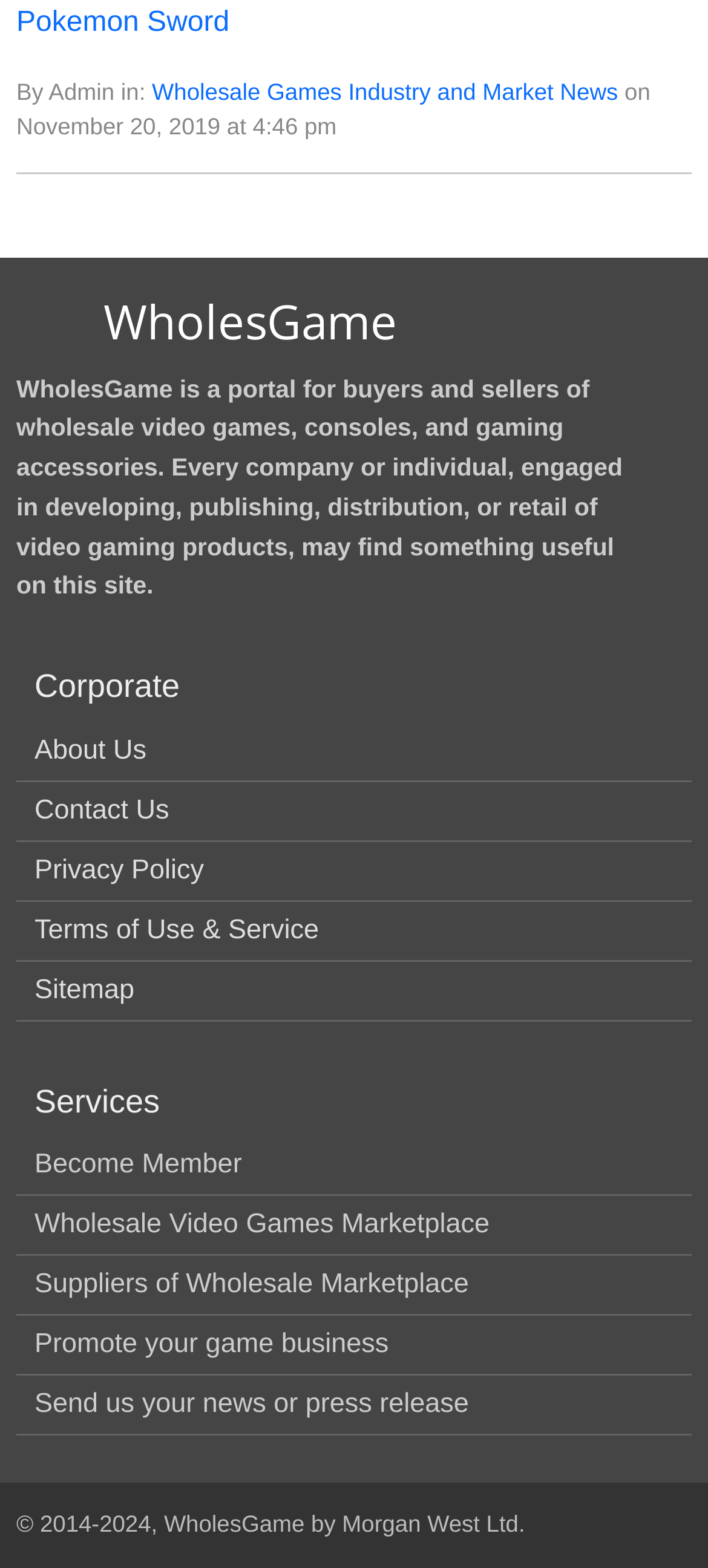What is the name of the website?
Using the image as a reference, deliver a detailed and thorough answer to the question.

The name of the website can be found in the heading element with the text 'WholesGame' which is located at the top of the webpage, below the logo thumbnail.